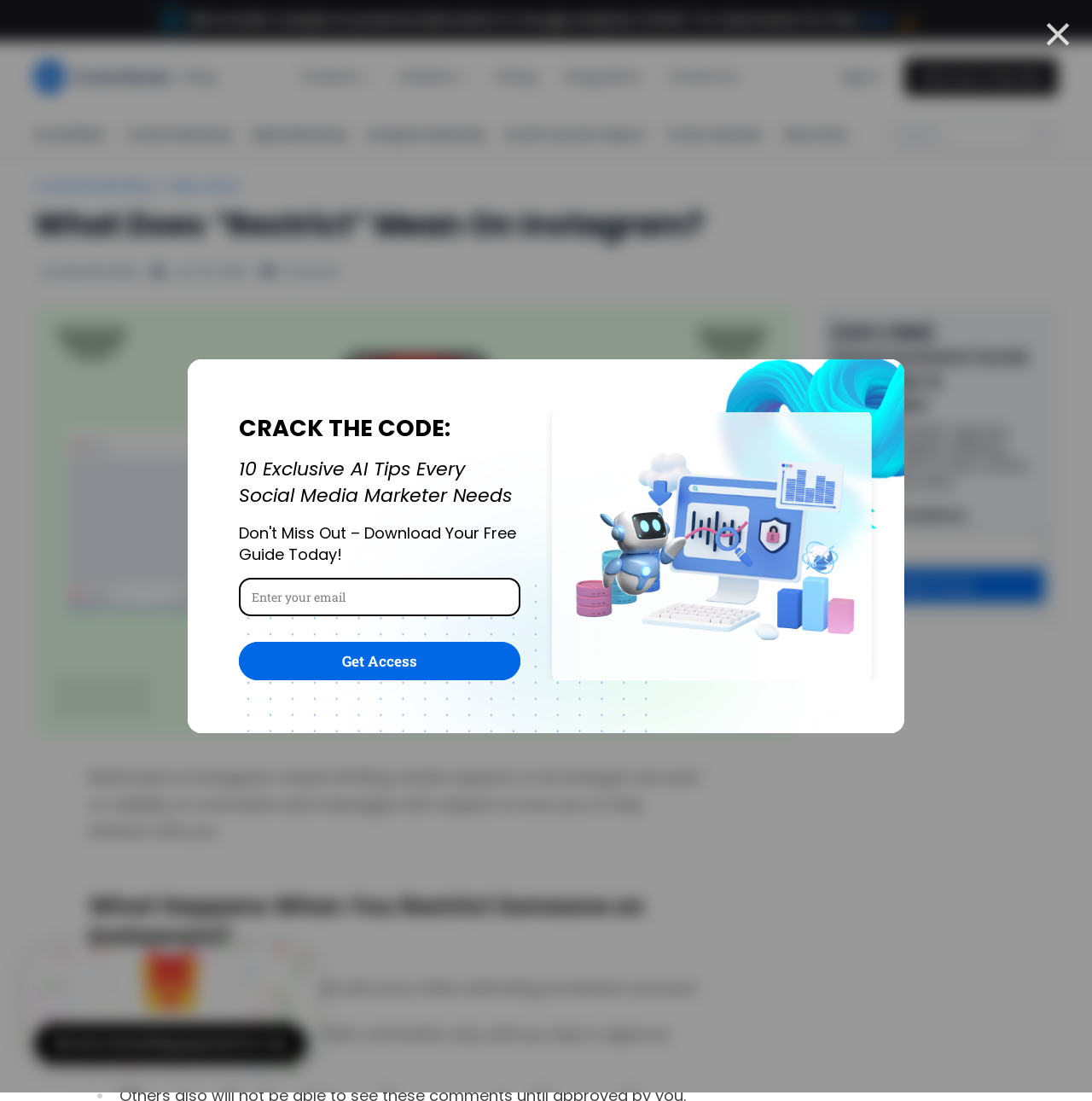Please look at the image and answer the question with a detailed explanation: Who wrote the article 'What Does “Restrict” Mean On Instagram?'?

The author of the article 'What Does “Restrict” Mean On Instagram?' is Mustafa Niazi, as indicated by the text 'by Mustafa Niazi' below the article title.